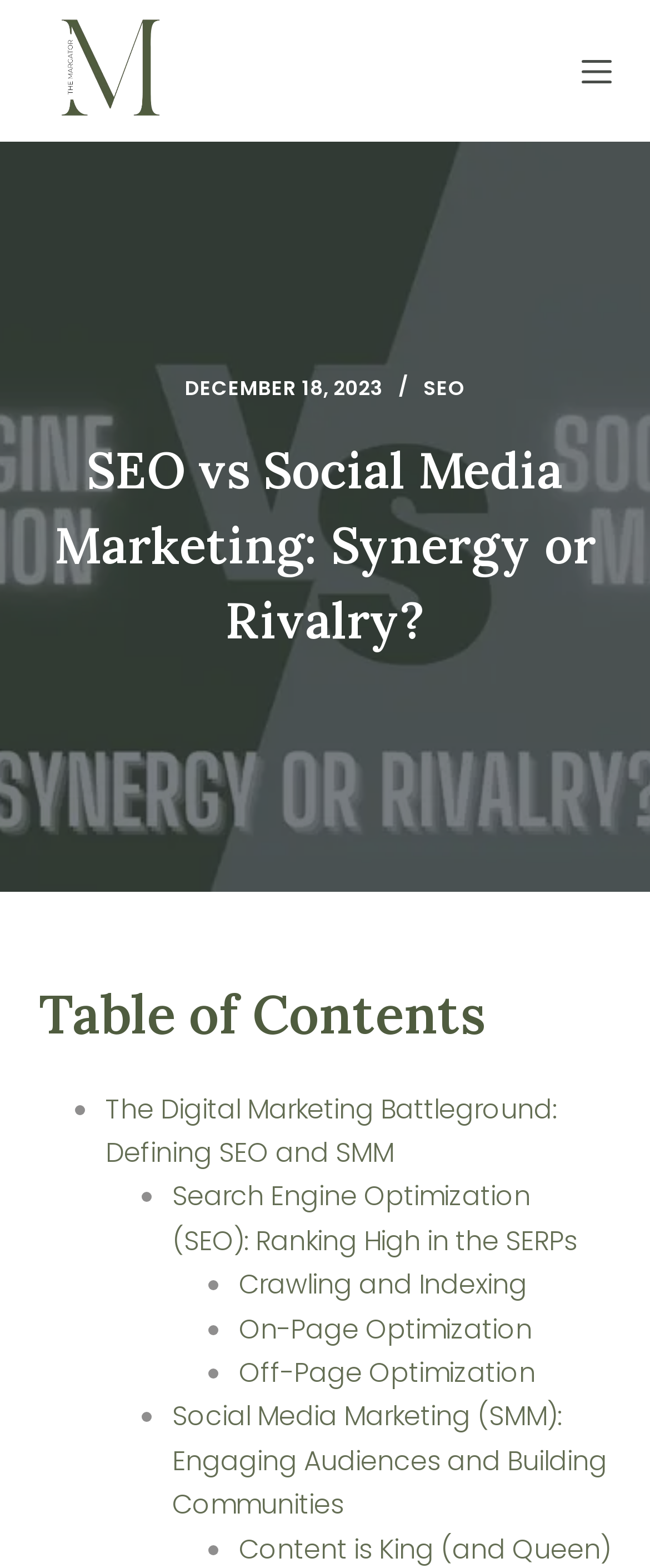What is the name of the website?
Based on the screenshot, provide your answer in one word or phrase.

The Margator